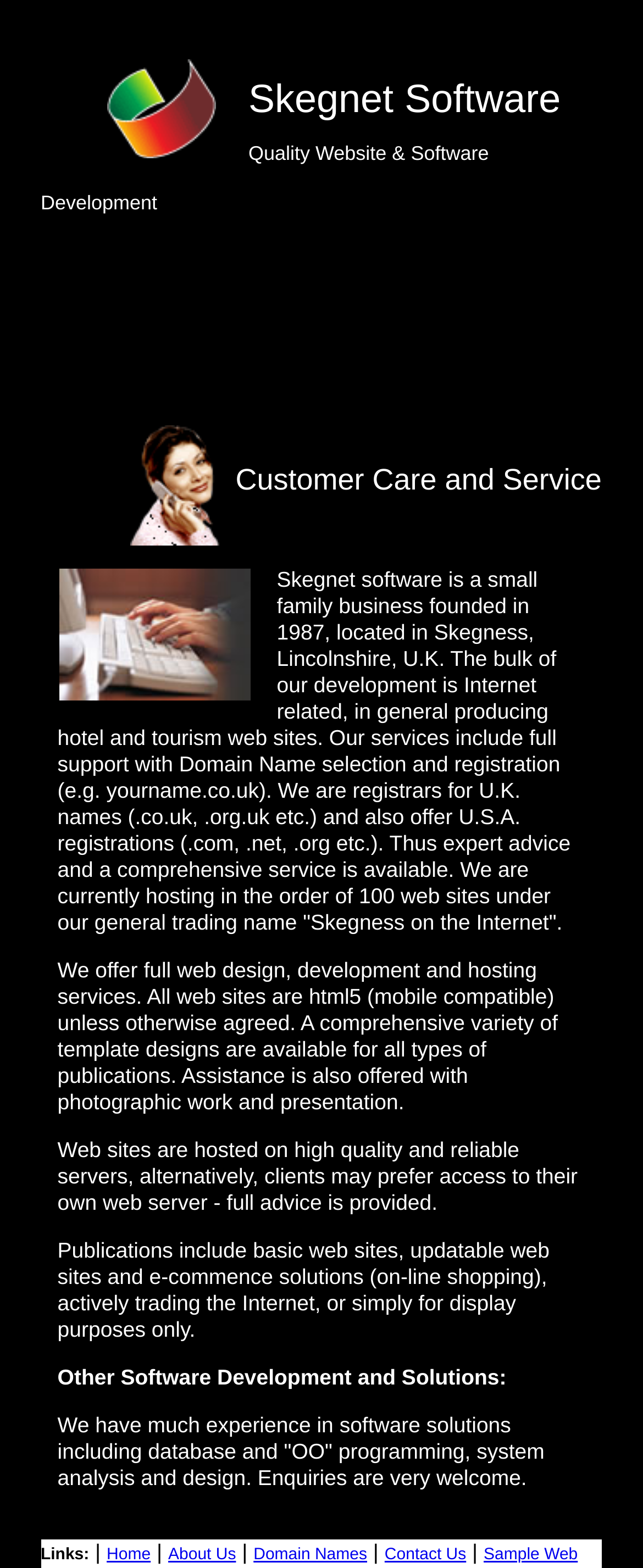Based on the image, please elaborate on the answer to the following question:
Where is the company located?

The company is located in Skegness, Lincolnshire, U.K. as mentioned in the static text 'Skegnet software is a small family business founded in 1987, located in Skegness, Lincolnshire, U.K.' with bounding box coordinates [0.089, 0.362, 0.887, 0.596].